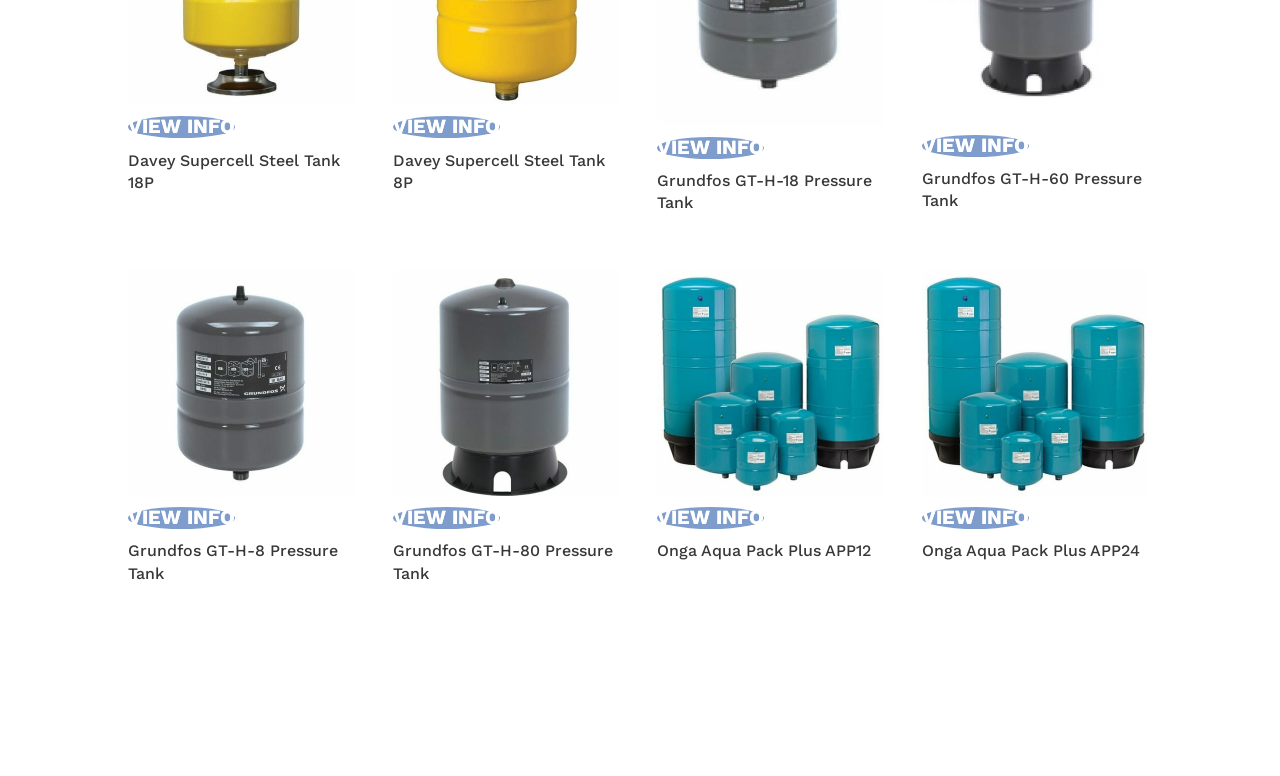Given the element description: "Let’s Talk", predict the bounding box coordinates of this UI element. The coordinates must be four float numbers between 0 and 1, given as [left, top, right, bottom].

None